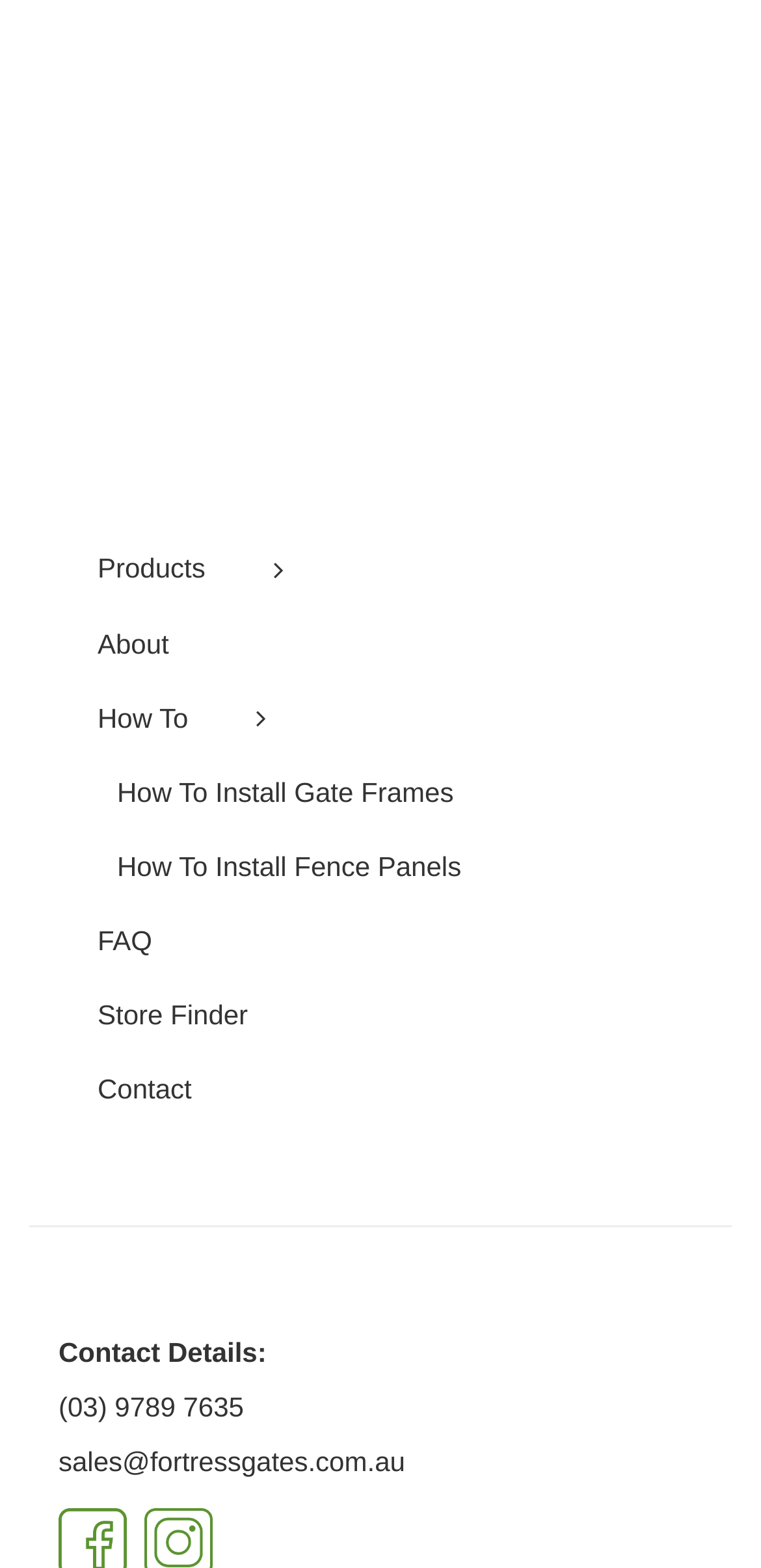What is the purpose of the 'Store Finder' link?
Using the information from the image, give a concise answer in one word or a short phrase.

To find a store